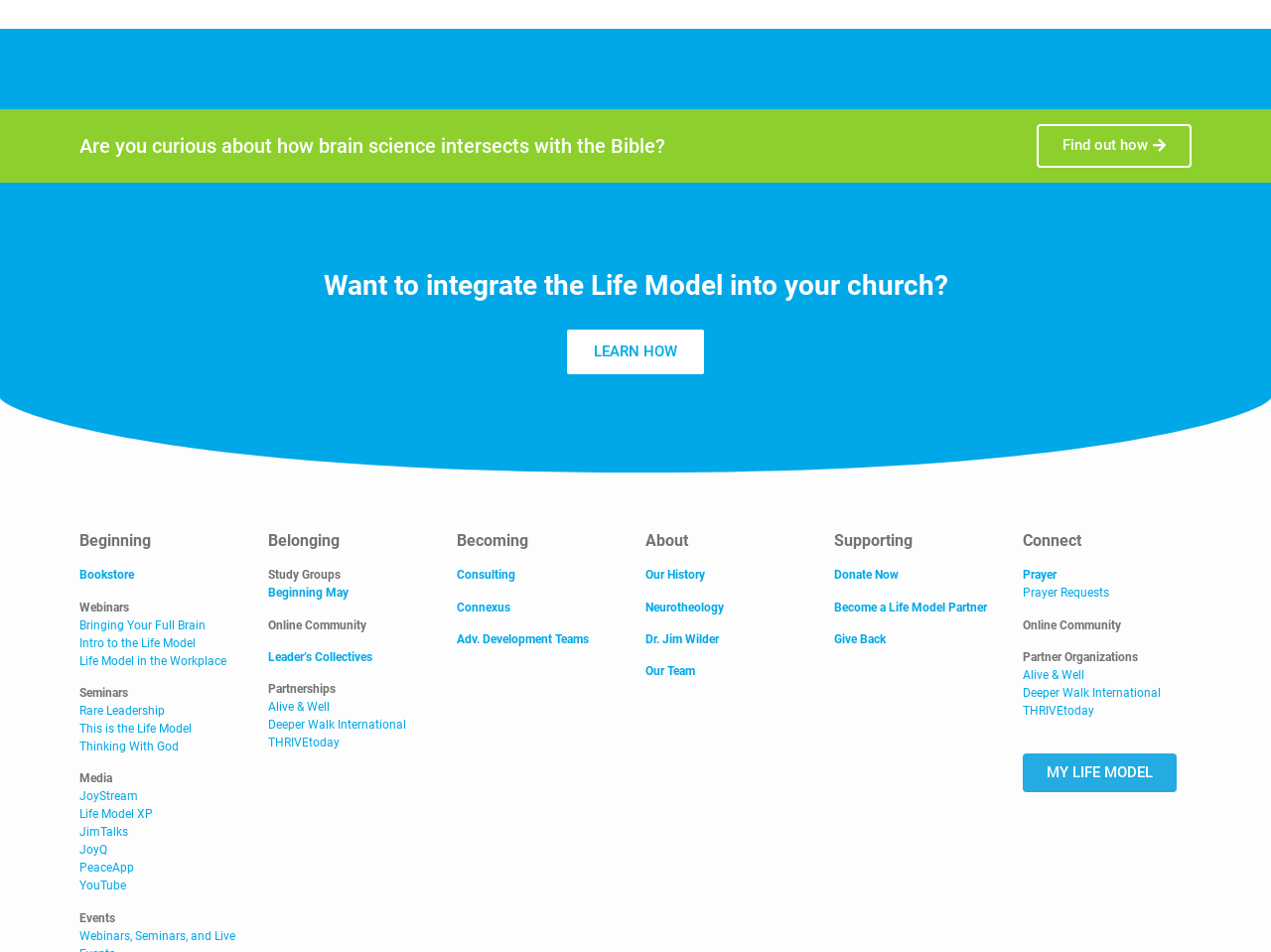Kindly determine the bounding box coordinates of the area that needs to be clicked to fulfill this instruction: "Read 'Windows 11 23H2 Update: Three New Exciting Features'".

None